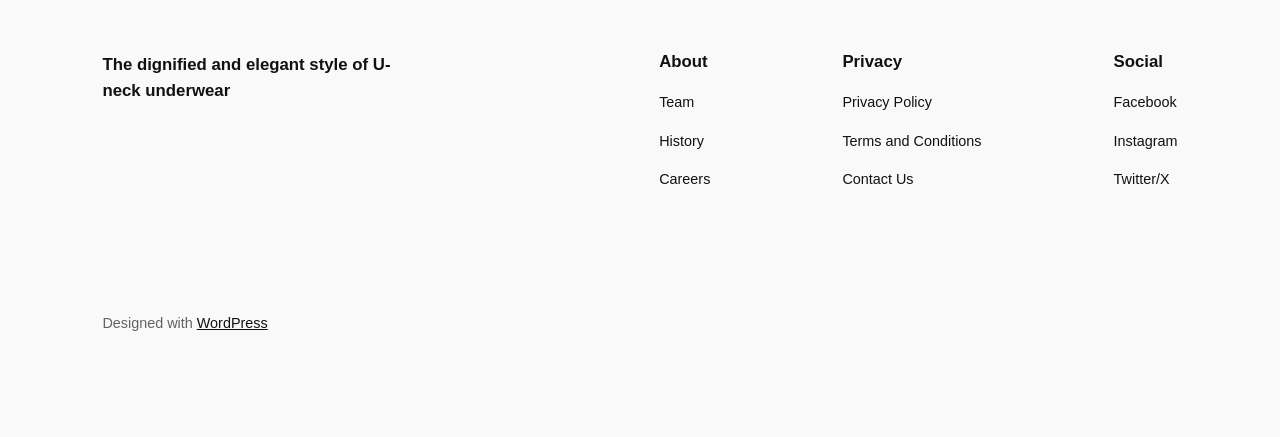Identify the bounding box coordinates necessary to click and complete the given instruction: "Read the privacy policy".

[0.658, 0.209, 0.728, 0.26]